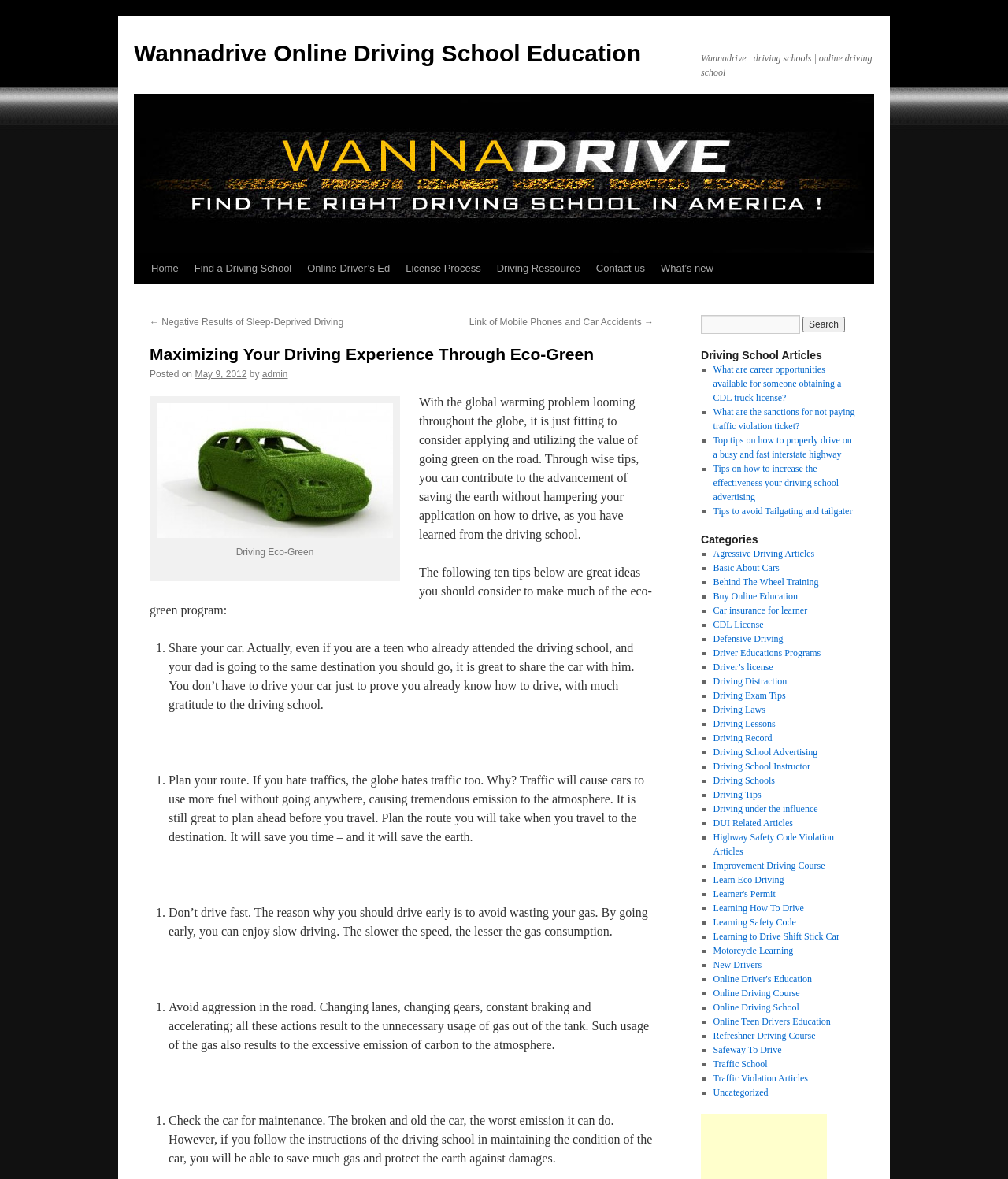Please locate the clickable area by providing the bounding box coordinates to follow this instruction: "Contact us".

[0.583, 0.215, 0.648, 0.24]